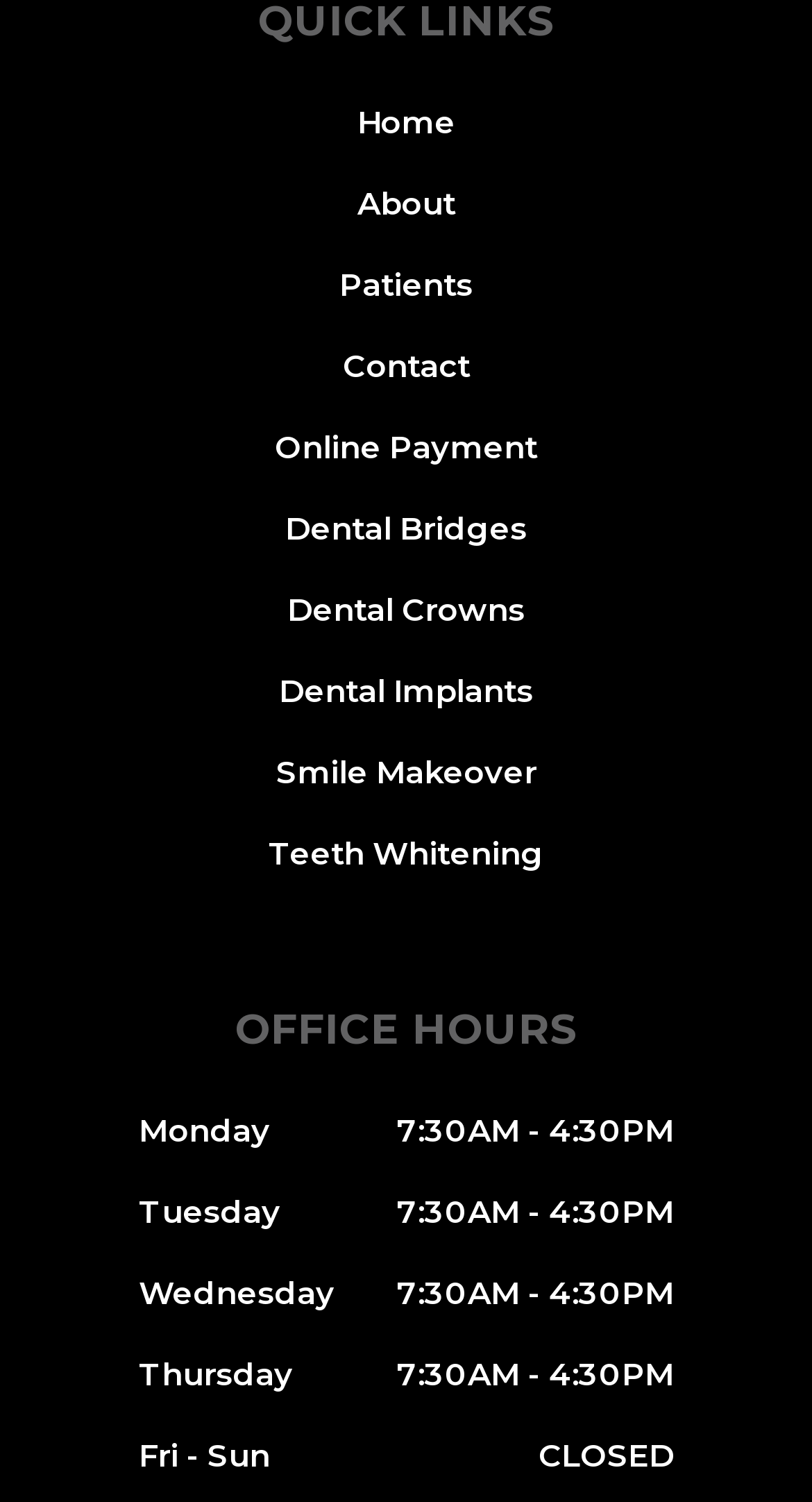Determine the bounding box coordinates of the clickable element necessary to fulfill the instruction: "contact the office". Provide the coordinates as four float numbers within the 0 to 1 range, i.e., [left, top, right, bottom].

[0.422, 0.23, 0.578, 0.256]